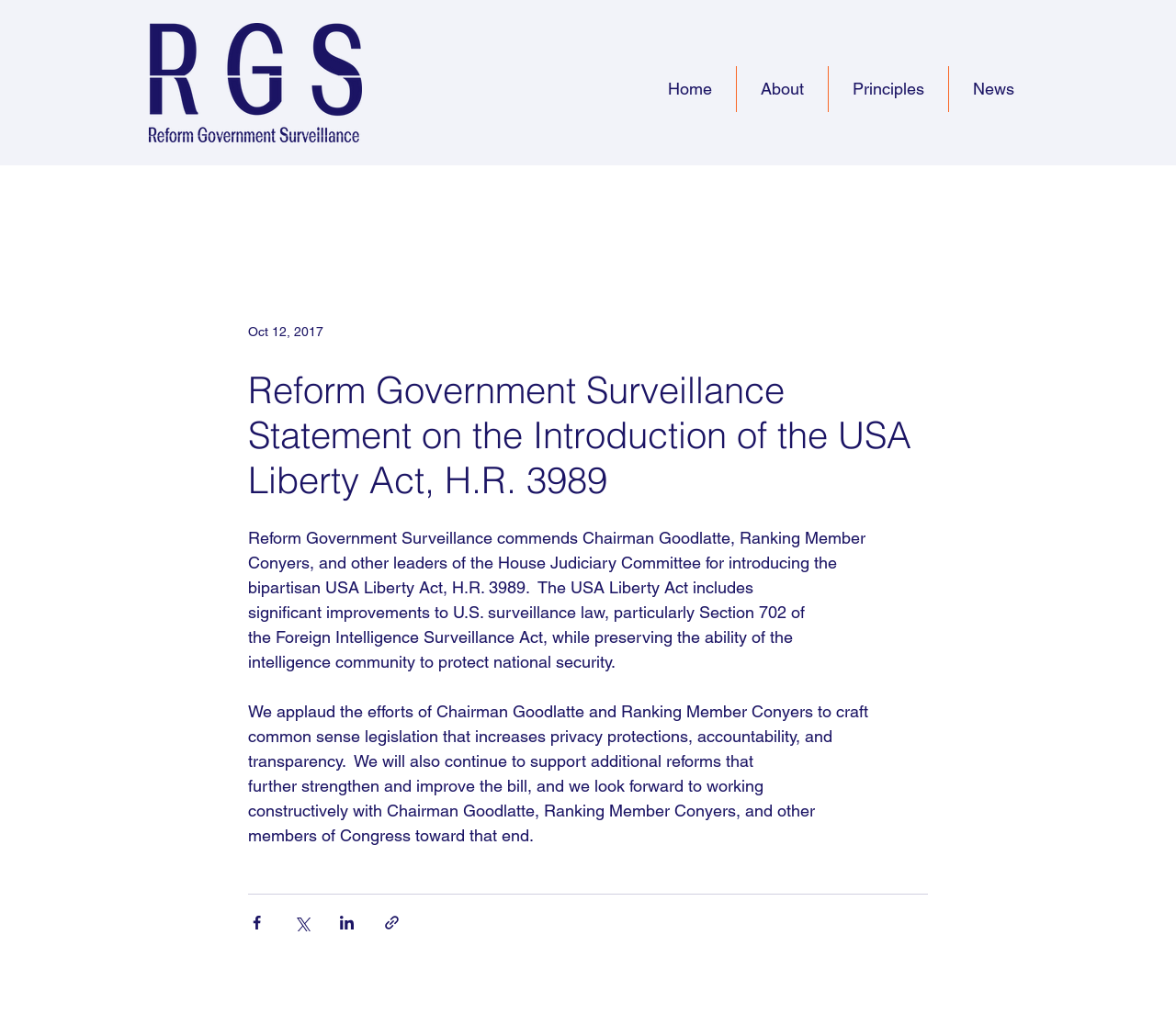Please identify the bounding box coordinates of the clickable region that I should interact with to perform the following instruction: "Share via Facebook". The coordinates should be expressed as four float numbers between 0 and 1, i.e., [left, top, right, bottom].

[0.211, 0.891, 0.226, 0.908]